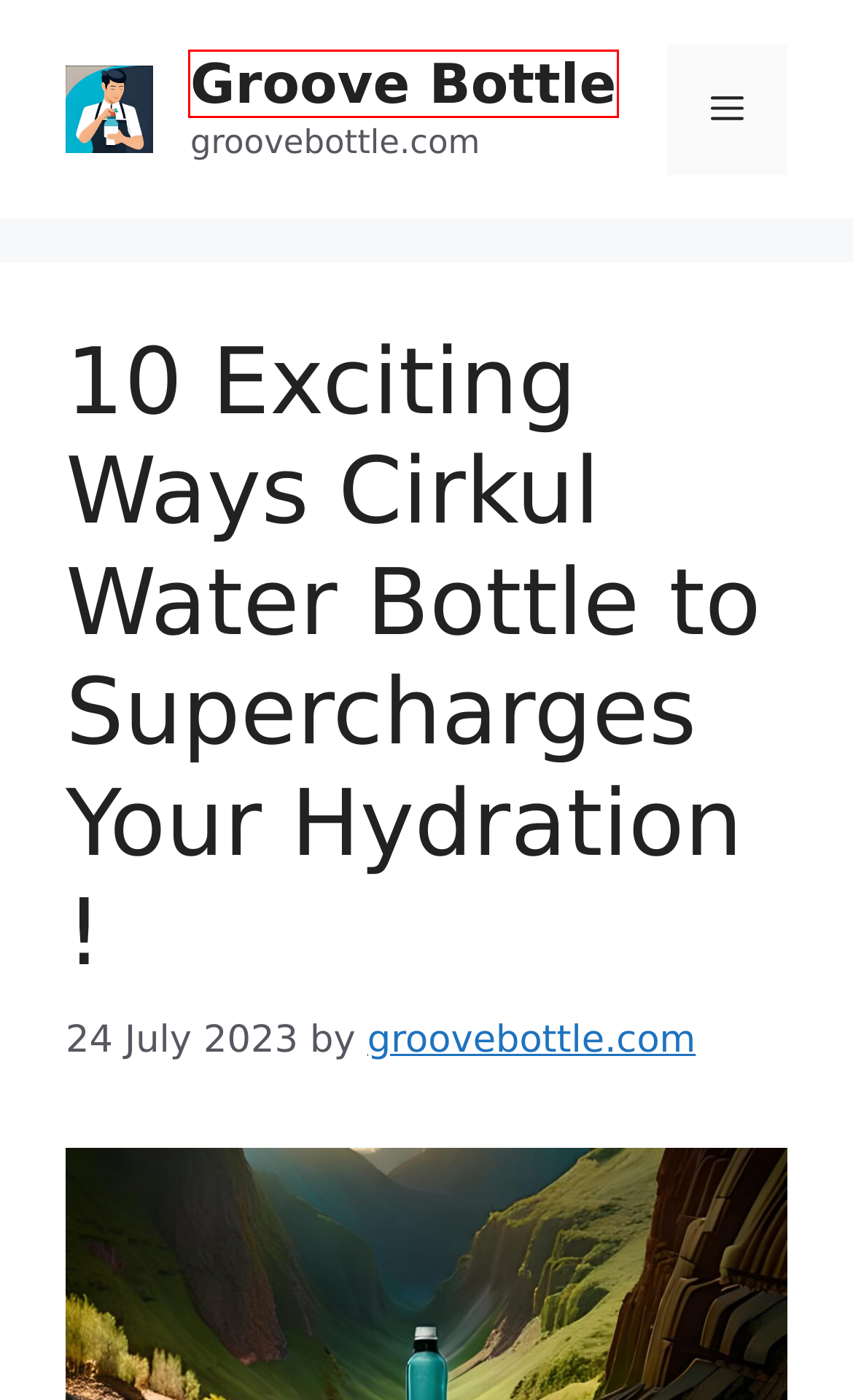You are provided with a screenshot of a webpage where a red rectangle bounding box surrounds an element. Choose the description that best matches the new webpage after clicking the element in the red bounding box. Here are the choices:
A. Unveiling the Manna Water Bottle: Unparalleled Hydration On the Go - Groove Bottle
B. Water Bottles - Groove Bottle
C. Groove Bottle - groovebottle.com
D. groovebottle.com - Groove Bottle
E. 10 Powerful Blender Bottle Hacks: Unleash the Magic of Mixing with Expert Guidance - Groove Bottle
F. Definitive Guide 4 Ello Water Bottles: Mastering Hydration with Passion! - Groove Bottle
G. How Many Cups Are in a Bottle of Water: Wow! Staying Hydrated Made Simple 4 You - Groove Bottle
H. Pokemon Bottle Caps: Unleashing the Powerful Ace 4 You - Groove Bottle

C